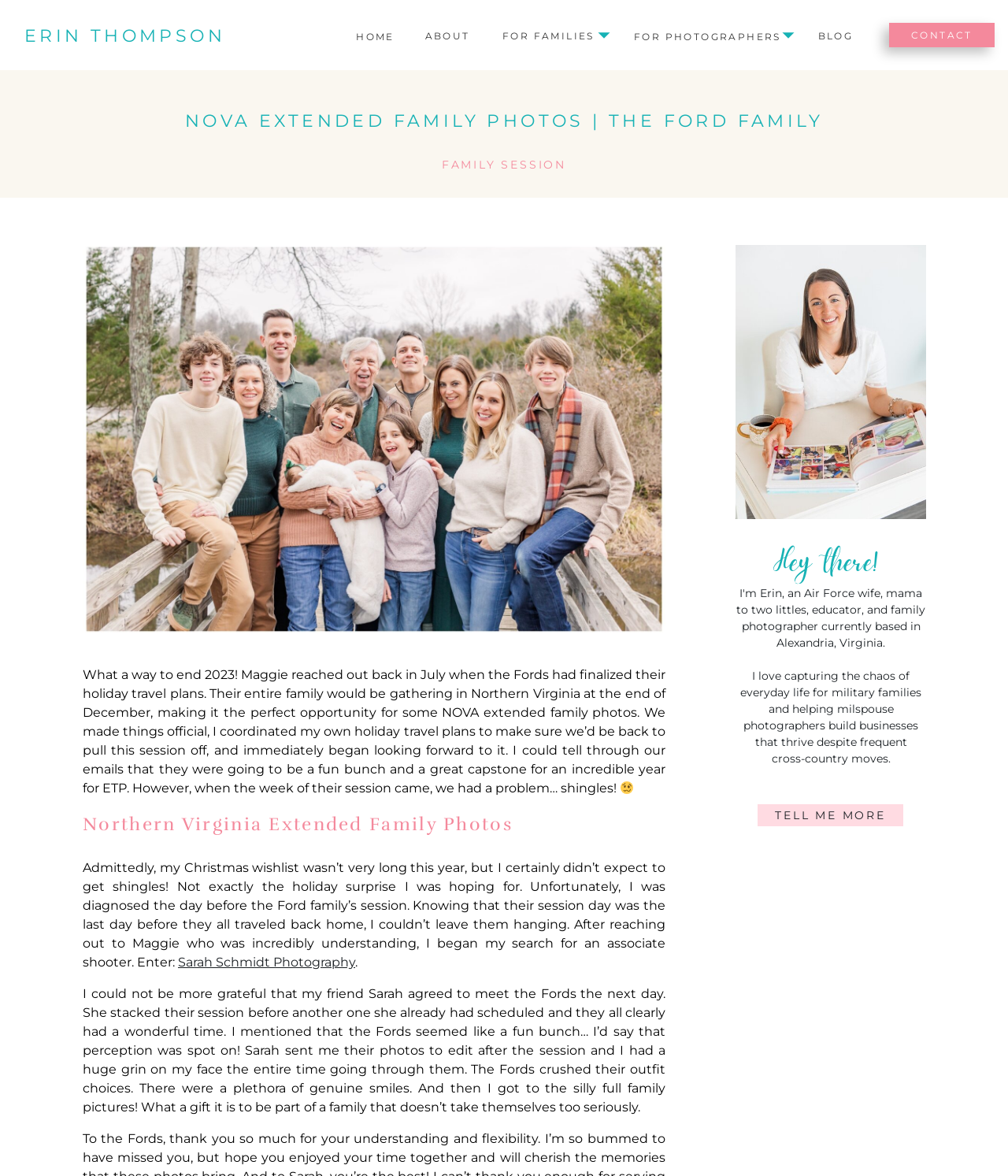Create a full and detailed caption for the entire webpage.

This webpage is about NOVA extended family photos, specifically the Ford family's photo session. At the top, there are several links to different sections of the website, including "CONTACT", "BLOG", "ABOUT", and "HOME", which are positioned horizontally across the page. Below these links, there is a prominent heading that reads "NOVA EXTENDED FAMILY PHOTOS | THE FORD FAMILY".

The main content of the page is a blog post that tells the story of the Ford family's photo session. The post begins with a brief introduction, followed by a paragraph of text that explains how the session was almost cancelled due to the photographer's illness, but was saved by an associate shooter, Sarah Schmidt Photography. The text is accompanied by an image of a disappointed face emoji.

The rest of the page is filled with a long, descriptive text that tells the story of the photo session, including the family's outfit choices, their genuine smiles, and the silly full-family pictures. The text is written in a friendly and conversational tone, with a focus on the joy and playfulness of the photo session.

Throughout the page, there are several links and headings that break up the text, including a link to "FAMILY SESSION" and a heading that reads "Northern Virginia Extended Family Photos". At the bottom of the page, there is a call-to-action link that reads "TELL ME MORE". Overall, the page has a personal and storytelling feel, with a focus on the Ford family's photo session and the photographer's experience.